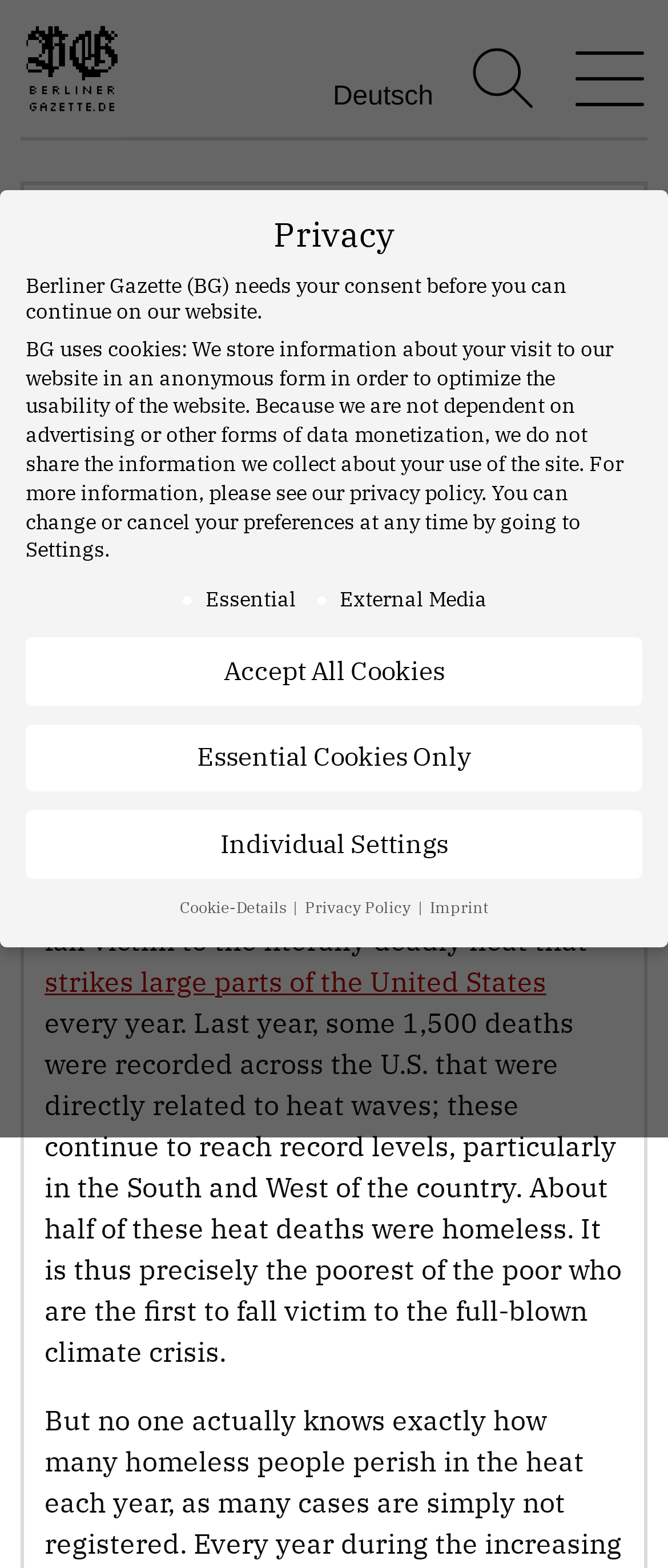Locate the bounding box coordinates of the area to click to fulfill this instruction: "click the search button". The bounding box should be presented as four float numbers between 0 and 1, in the order [left, top, right, bottom].

[0.697, 0.026, 0.81, 0.074]